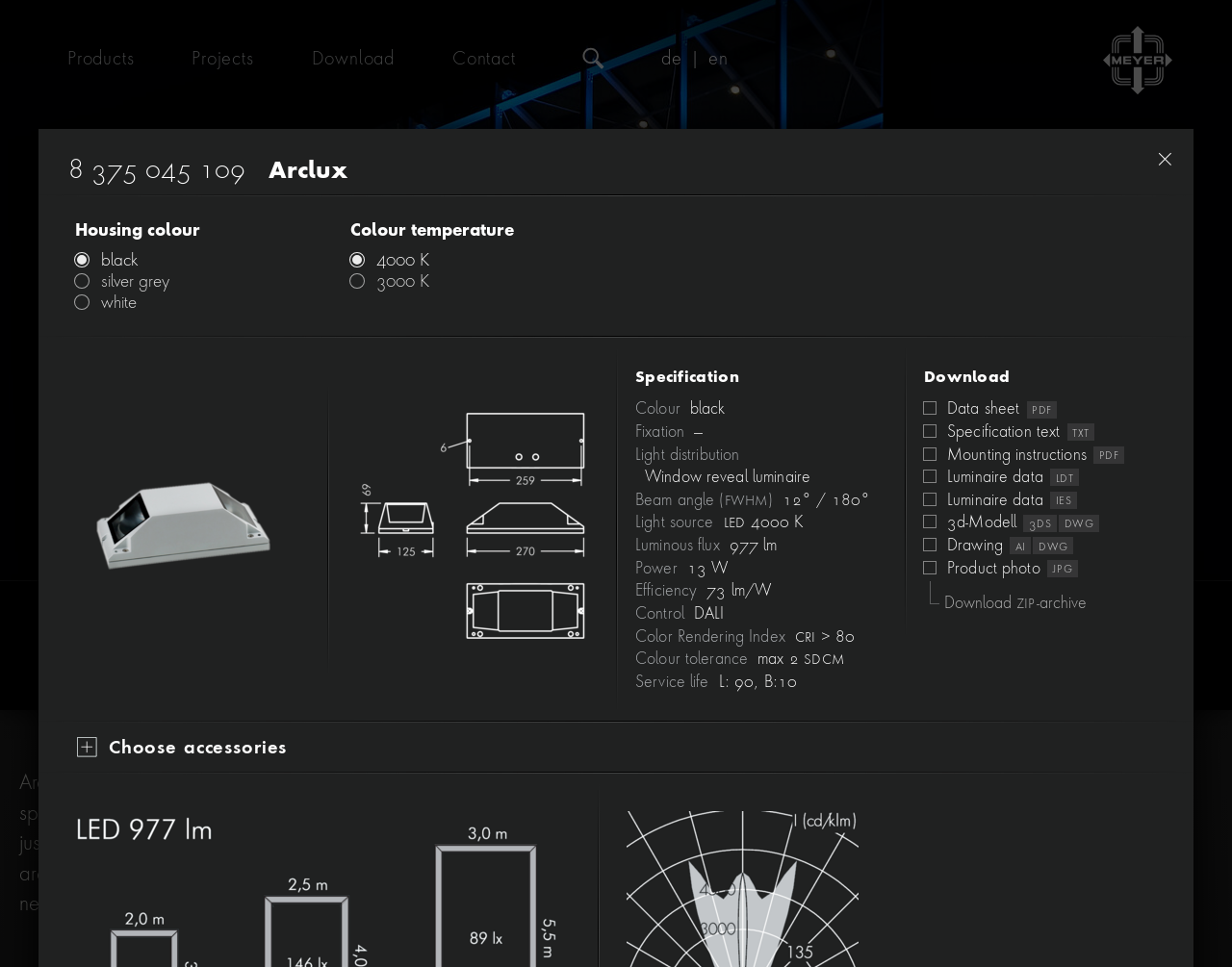Highlight the bounding box coordinates of the element you need to click to perform the following instruction: "Choose the black housing color."

[0.061, 0.258, 0.113, 0.279]